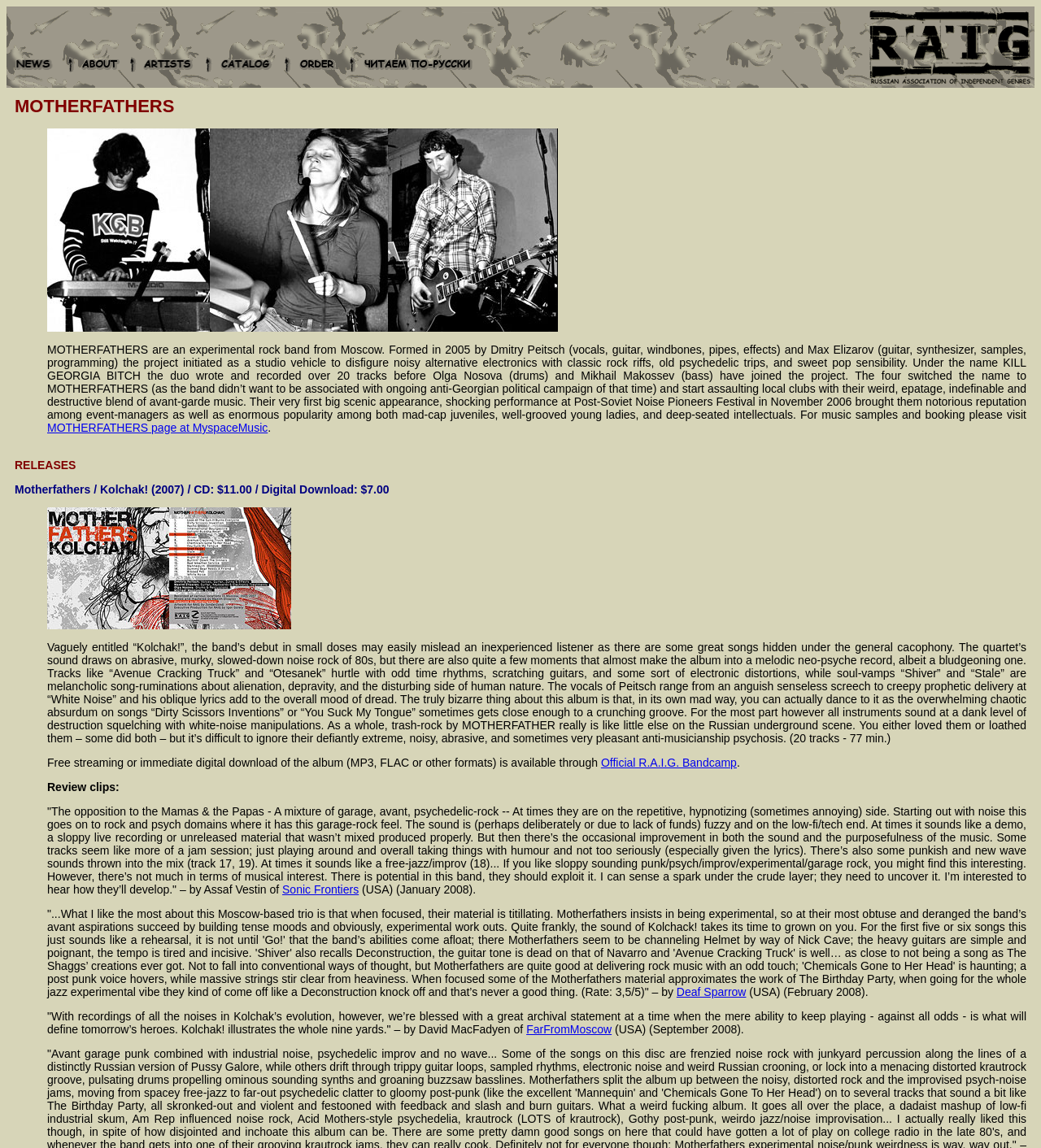Utilize the details in the image to thoroughly answer the following question: How many links are there in the navigation menu?

I counted the number of links in the navigation menu, which are 'News', 'About', 'Artists', 'Catalog', 'Order', 'RU-zone', and the RAIG logo. There are 7 links in total.